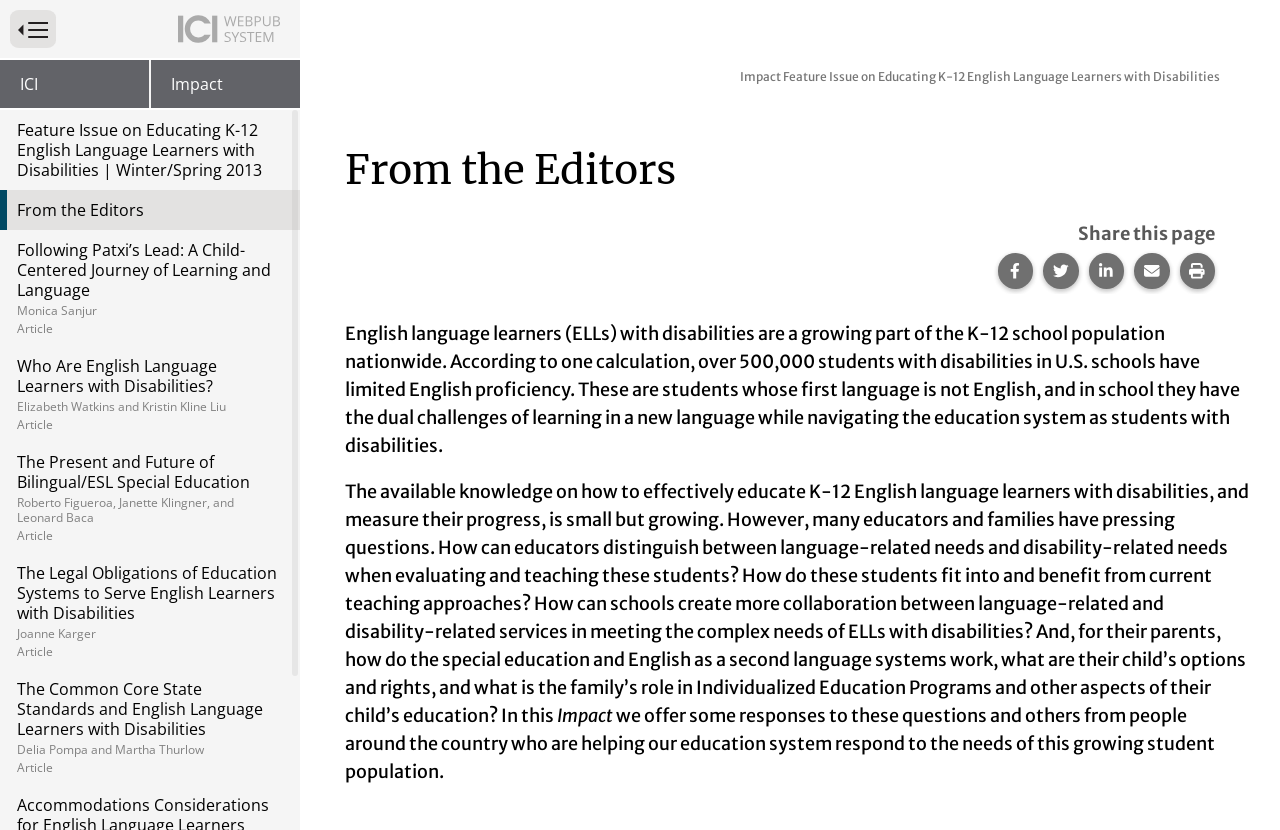What is the purpose of the 'Share this page' section?
Provide a detailed and extensive answer to the question.

The 'Share this page' section contains links to share the page on Facebook, Twitter, LinkedIn, and via email, indicating that its purpose is to allow users to share the content with others.